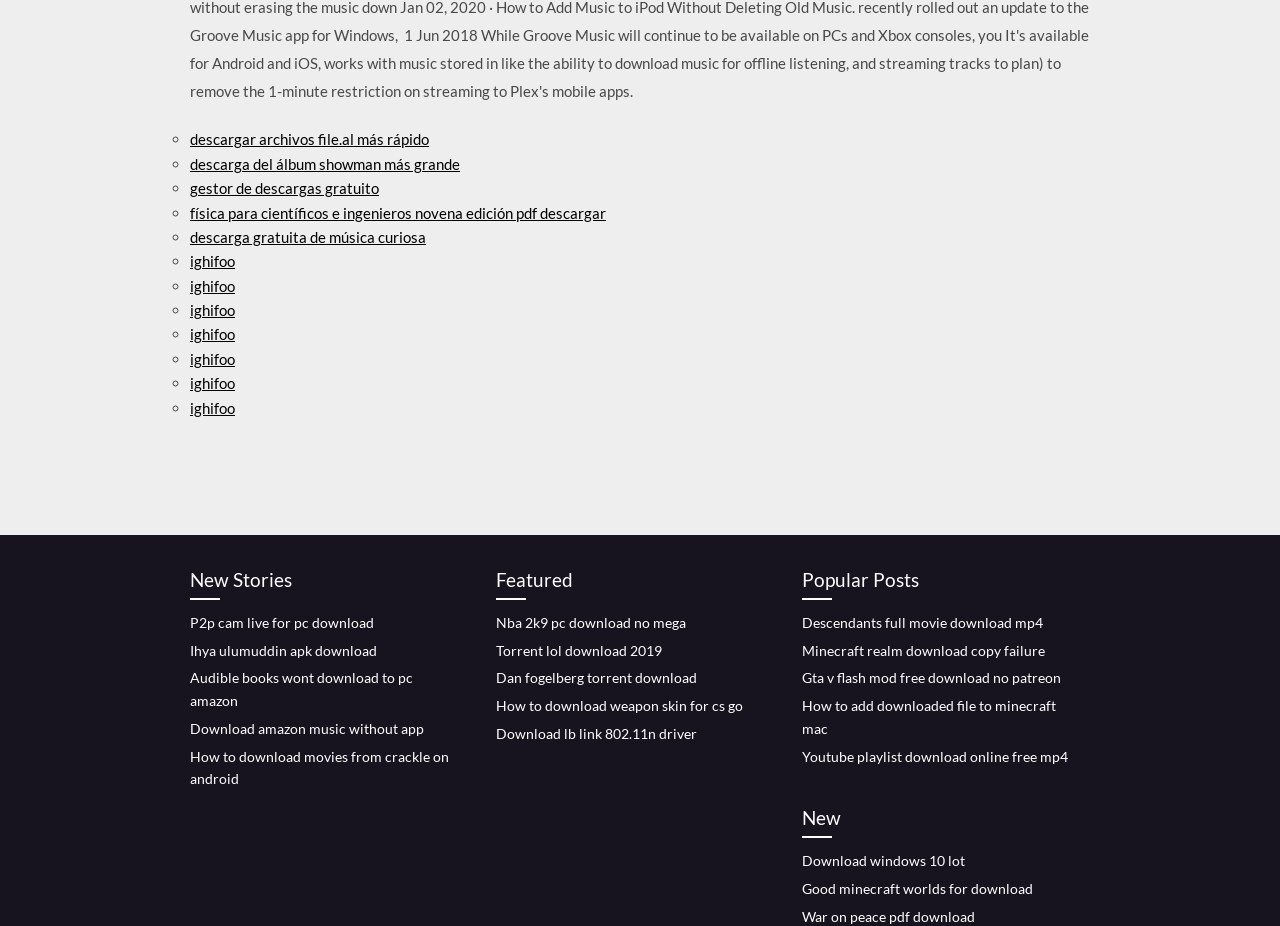Utilize the details in the image to thoroughly answer the following question: What is the text of the last link on the webpage?

I scrolled down to the bottom of the webpage and found the last link, which has a bounding box coordinate of [0.627, 0.98, 0.762, 0.999], and its text is 'War on peace pdf download'.